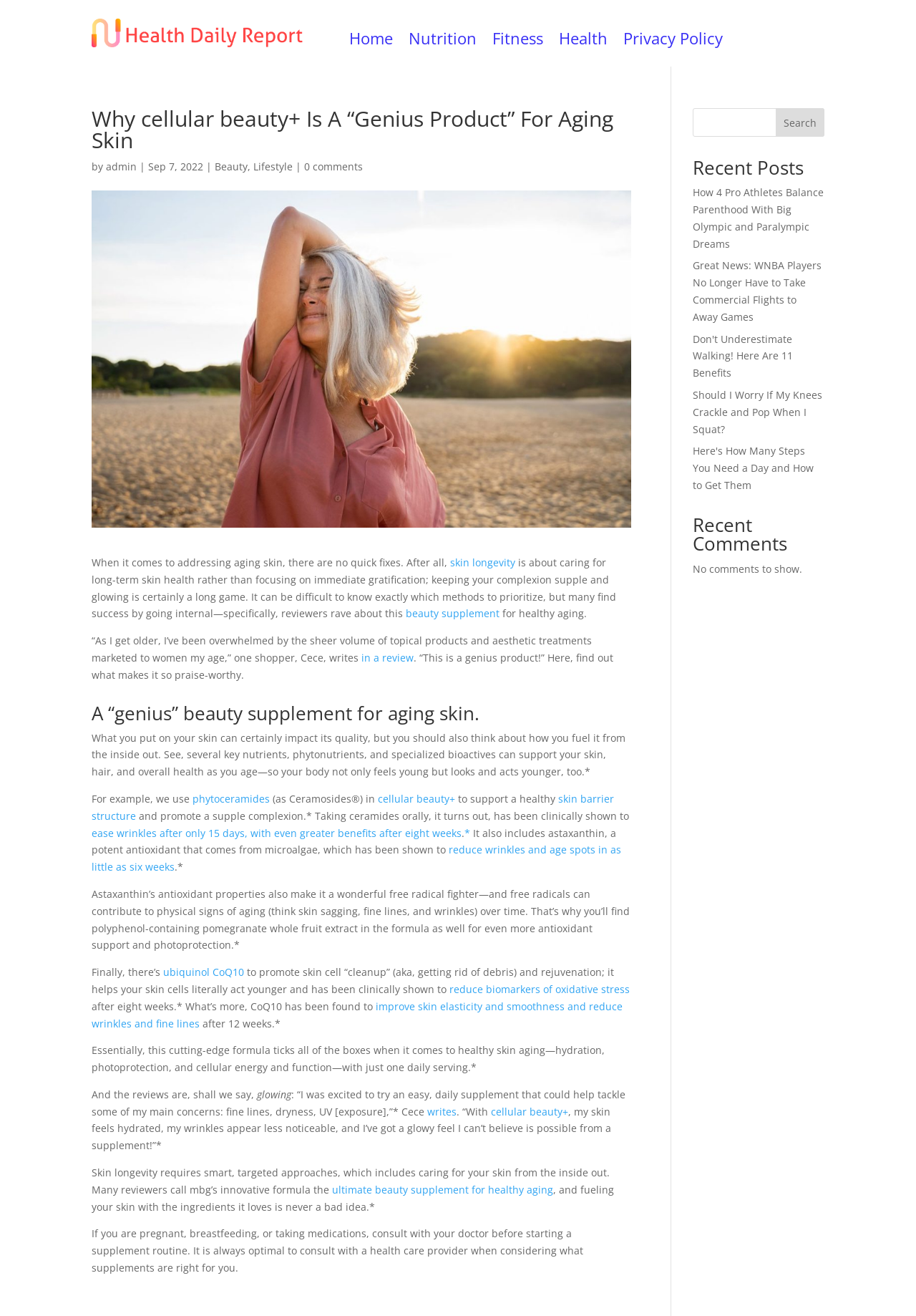Predict the bounding box coordinates of the area that should be clicked to accomplish the following instruction: "Click the 'Home' link". The bounding box coordinates should consist of four float numbers between 0 and 1, i.e., [left, top, right, bottom].

[0.381, 0.025, 0.429, 0.037]